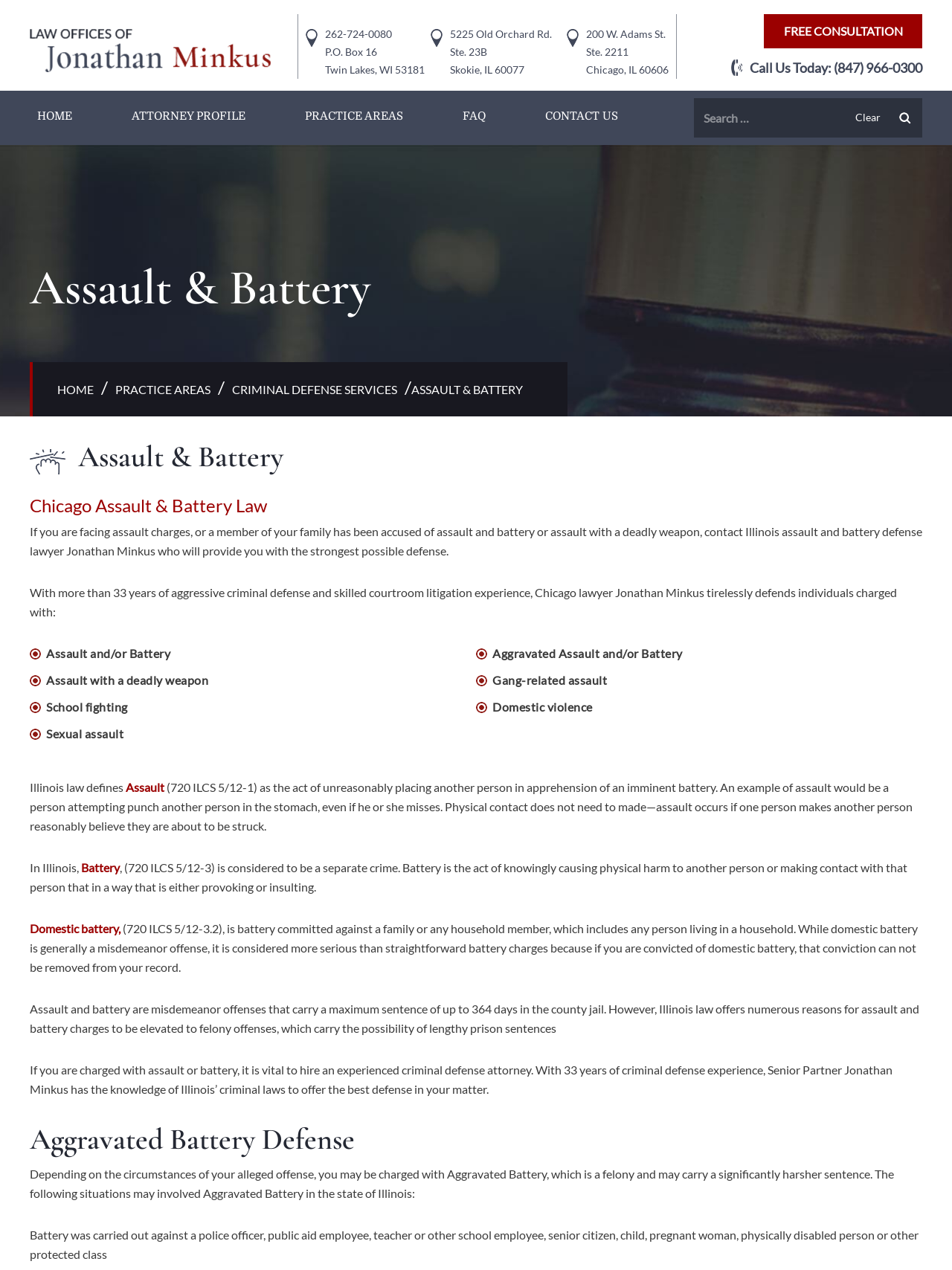Please identify the bounding box coordinates of the clickable region that I should interact with to perform the following instruction: "Click the 'FREE CONSULTATION' link". The coordinates should be expressed as four float numbers between 0 and 1, i.e., [left, top, right, bottom].

[0.802, 0.011, 0.969, 0.038]